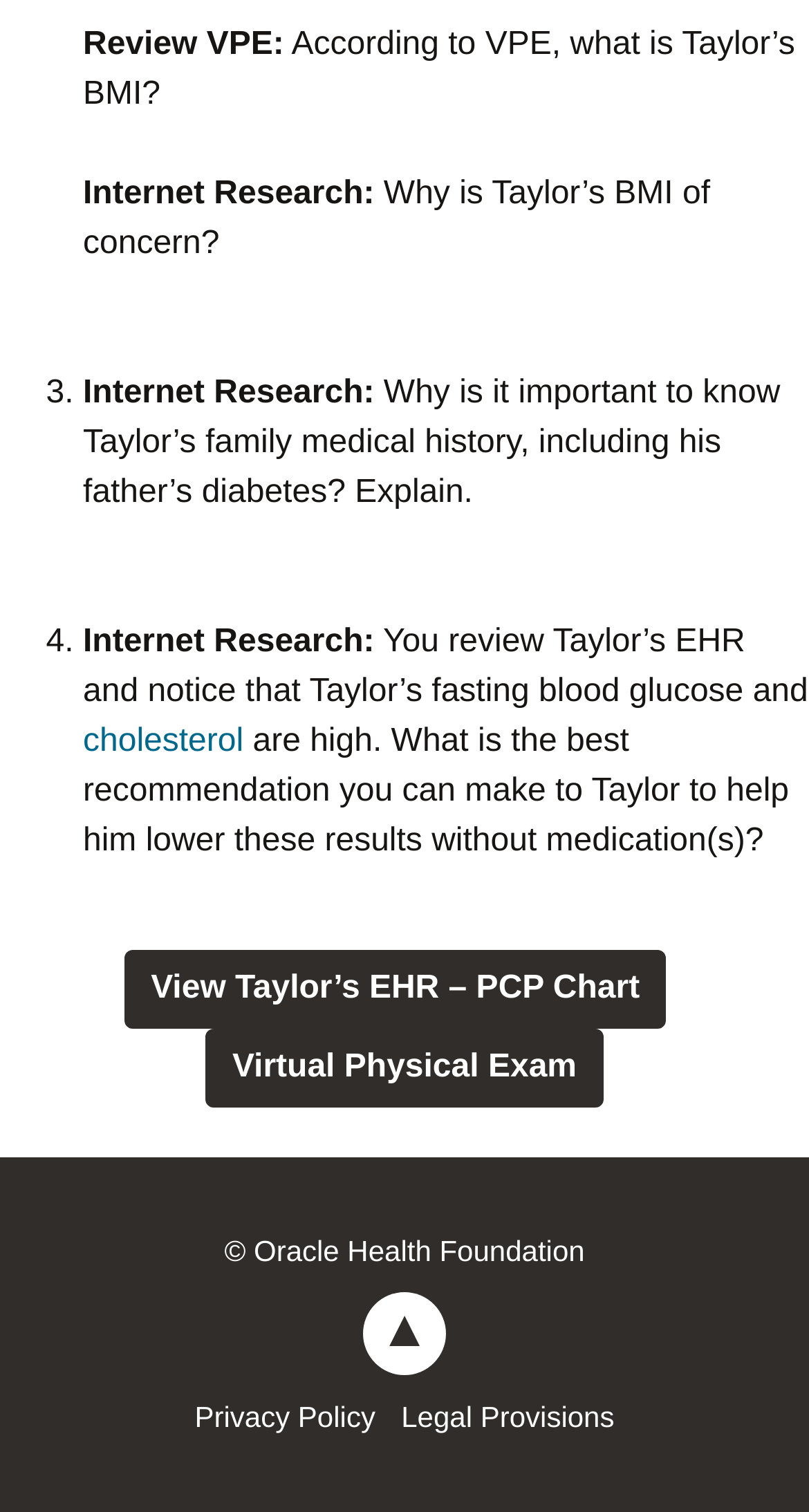Using the provided element description "Privacy Policy", determine the bounding box coordinates of the UI element.

[0.241, 0.926, 0.464, 0.948]